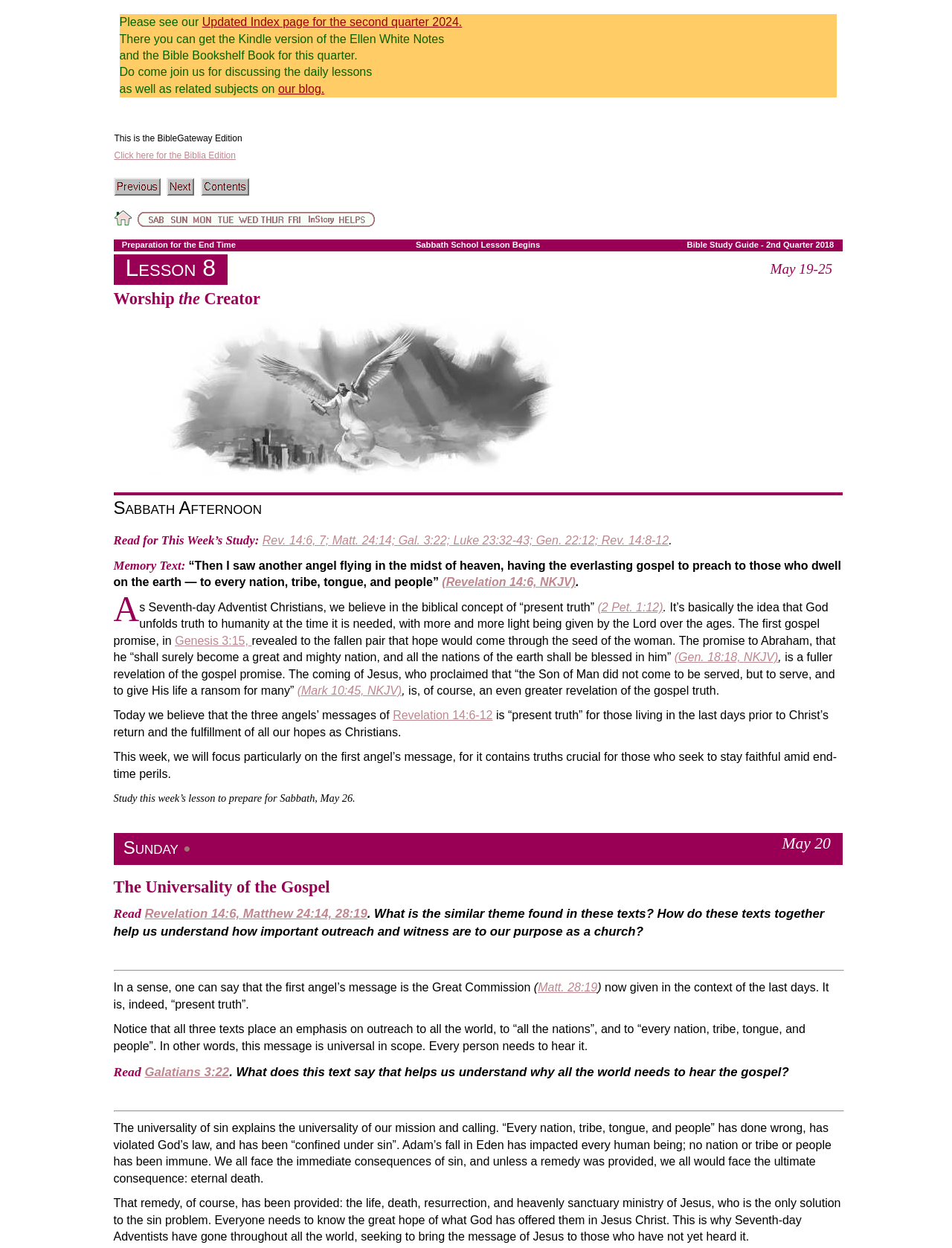Find the bounding box coordinates of the UI element according to this description: "(Mark 10:45, NKJV)".

[0.312, 0.548, 0.422, 0.558]